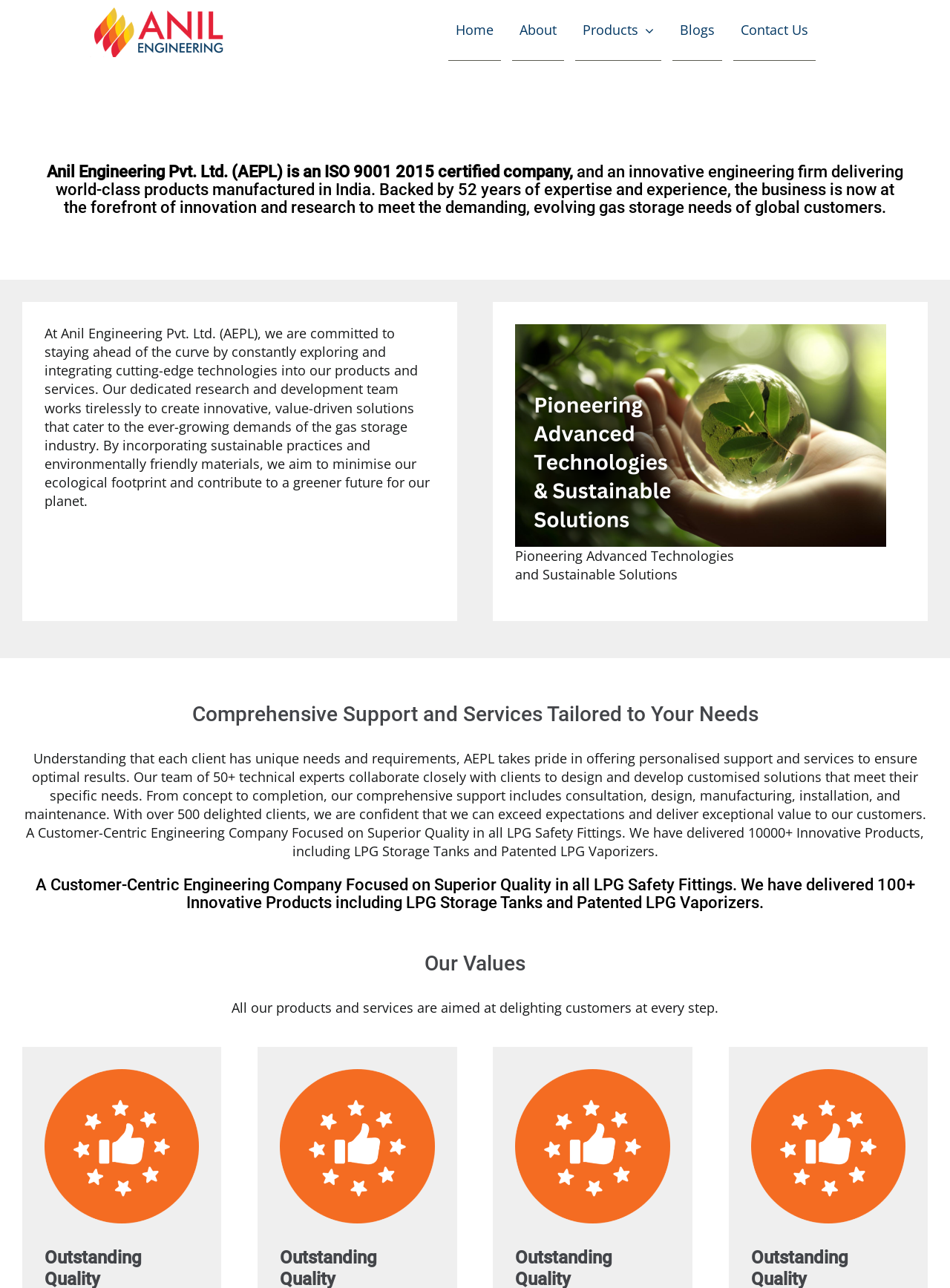Based on the image, please elaborate on the answer to the following question:
What is the goal of Anil Engineering's products and services?

Based on the webpage content, 'All our products and services are aimed at delighting customers at every step.', it can be inferred that the goal of Anil Engineering's products and services is to delight customers.